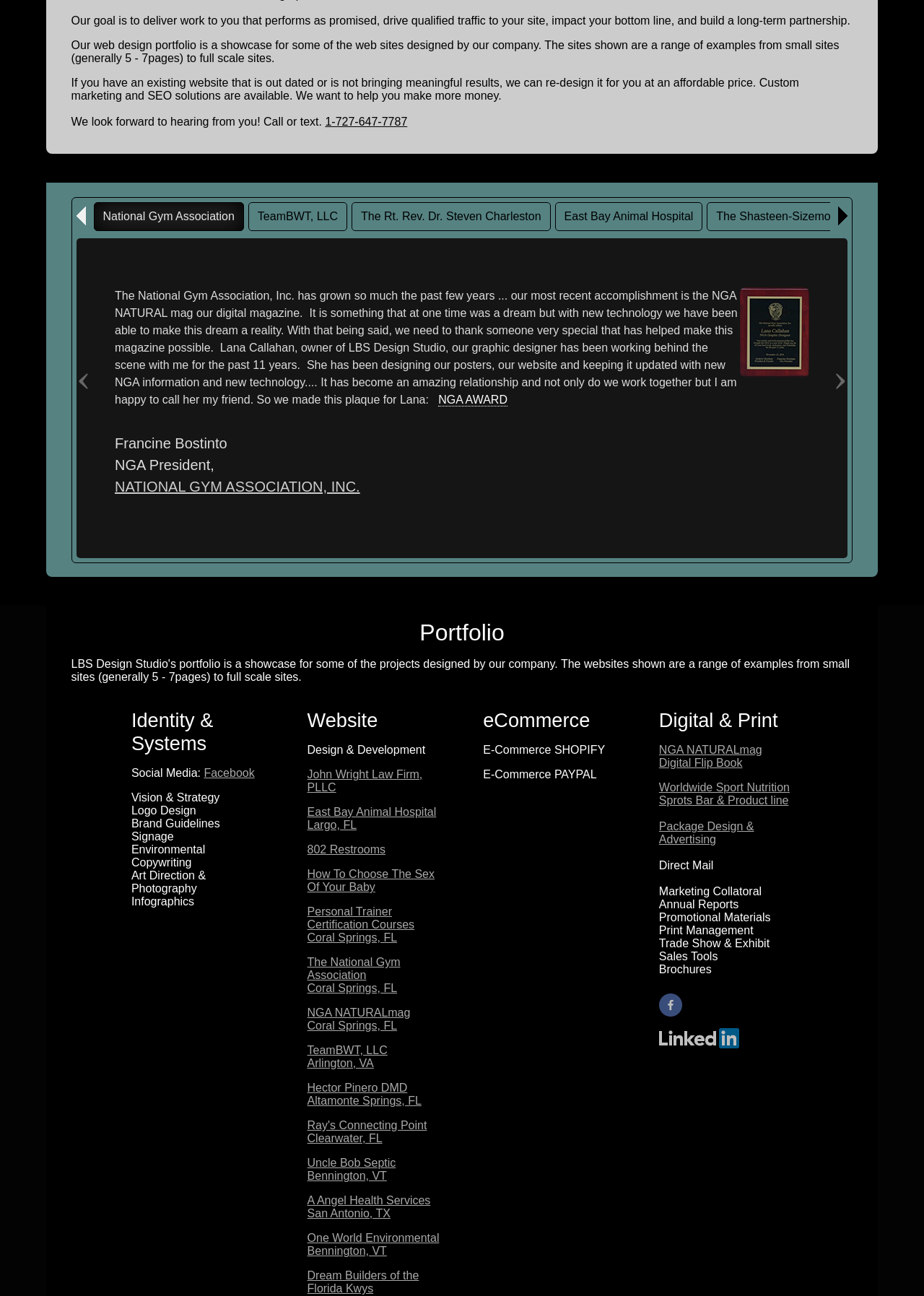Please determine the bounding box coordinates of the element to click in order to execute the following instruction: "Click the '1-727-647-7787' link". The coordinates should be four float numbers between 0 and 1, specified as [left, top, right, bottom].

[0.352, 0.089, 0.441, 0.099]